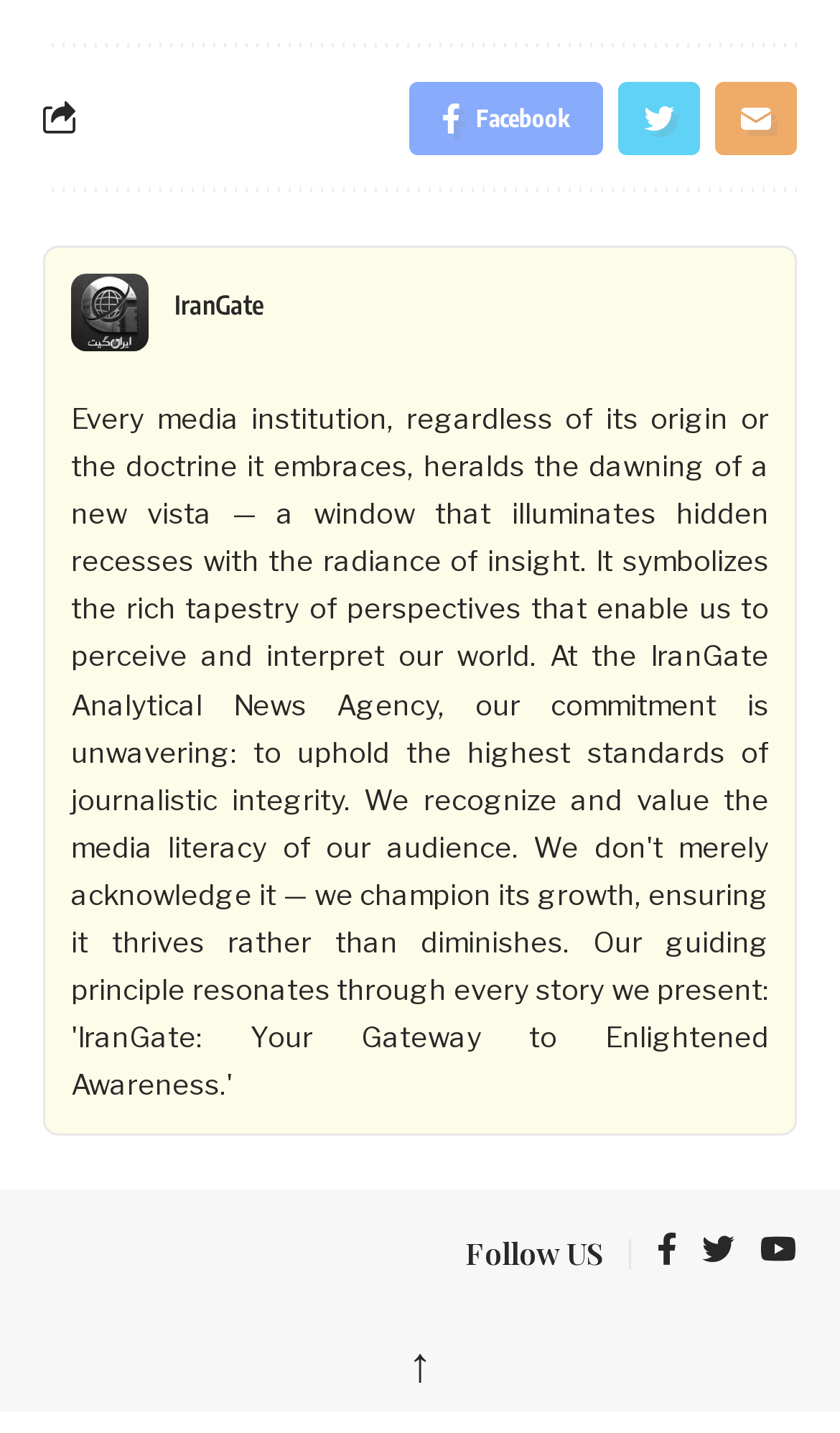How many links are there at the top?
Please provide an in-depth and detailed response to the question.

I counted the number of links at the top of the webpage and found that there are three links with no text. These links are located at the top right corner of the webpage.